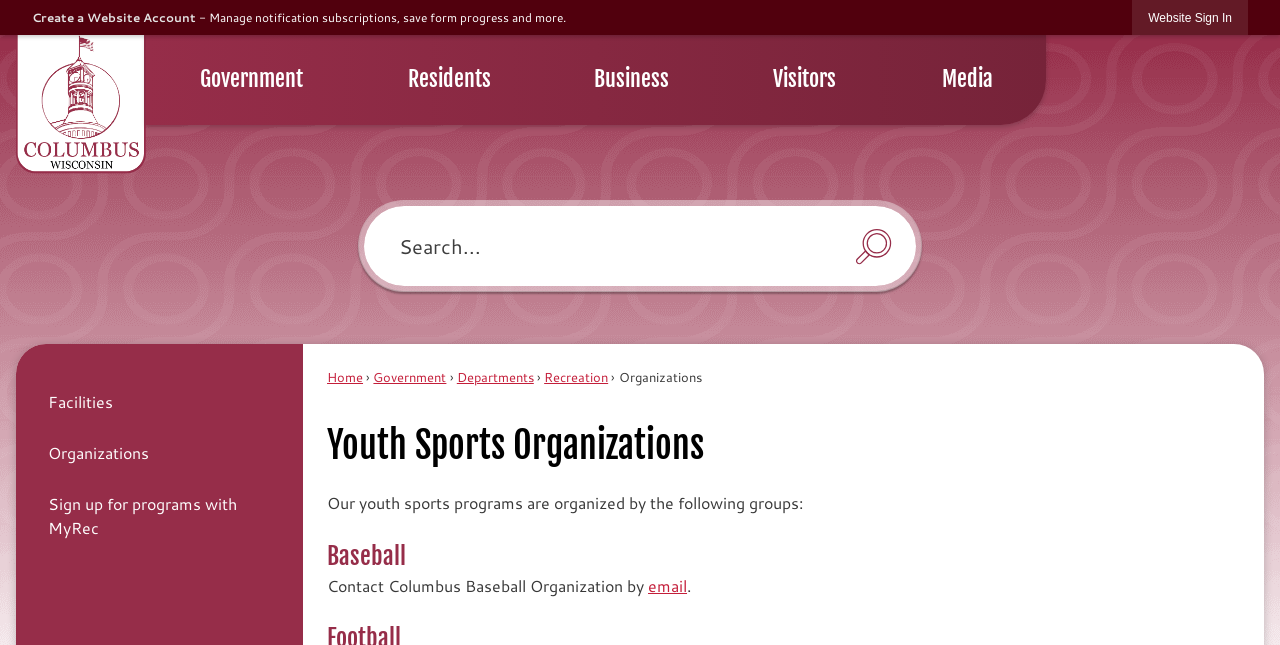What is the purpose of the 'Create a Website Account' button?
Examine the screenshot and reply with a single word or phrase.

To create a website account